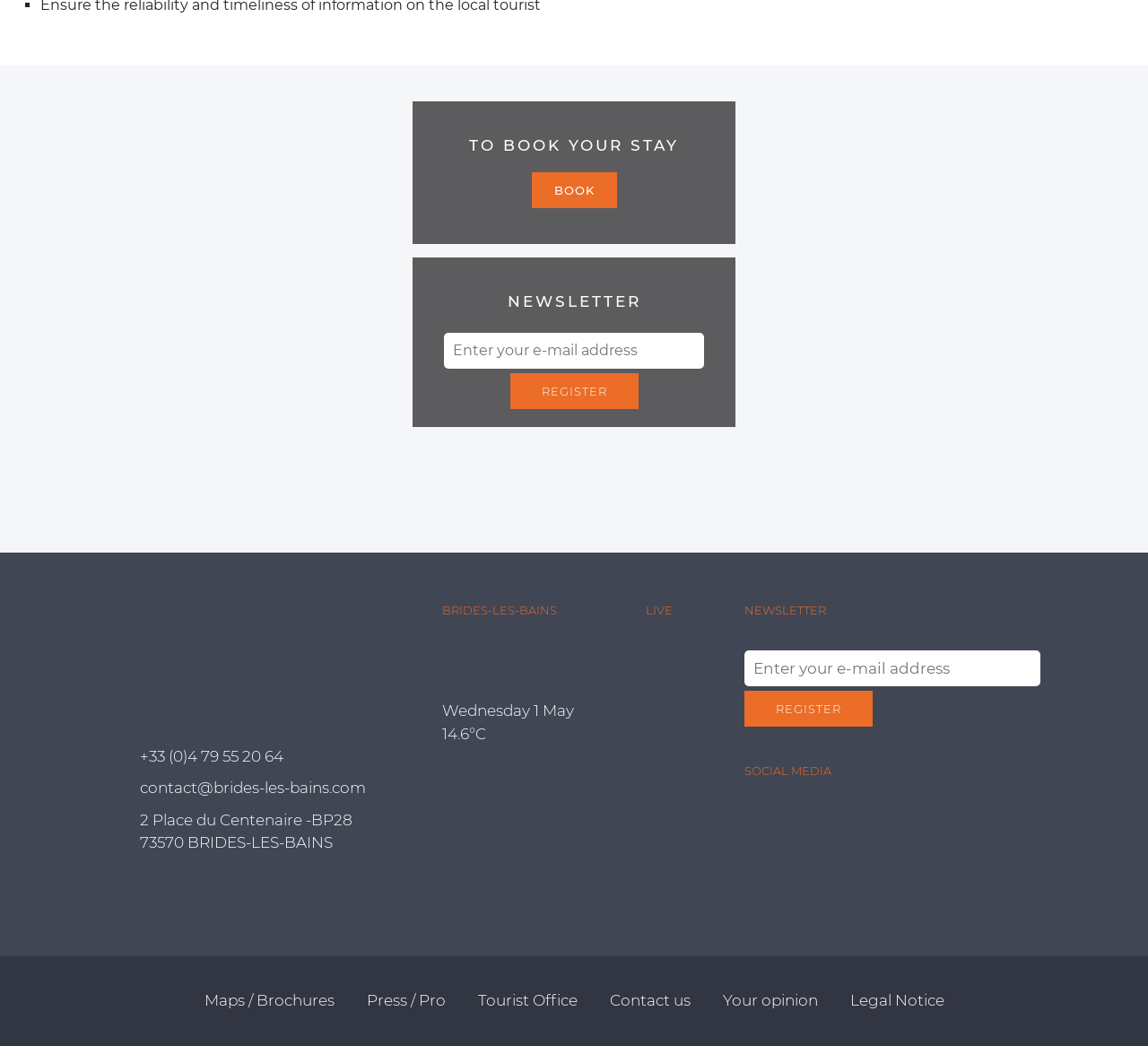Show me the bounding box coordinates of the clickable region to achieve the task as per the instruction: "Register for newsletter".

[0.648, 0.66, 0.76, 0.695]